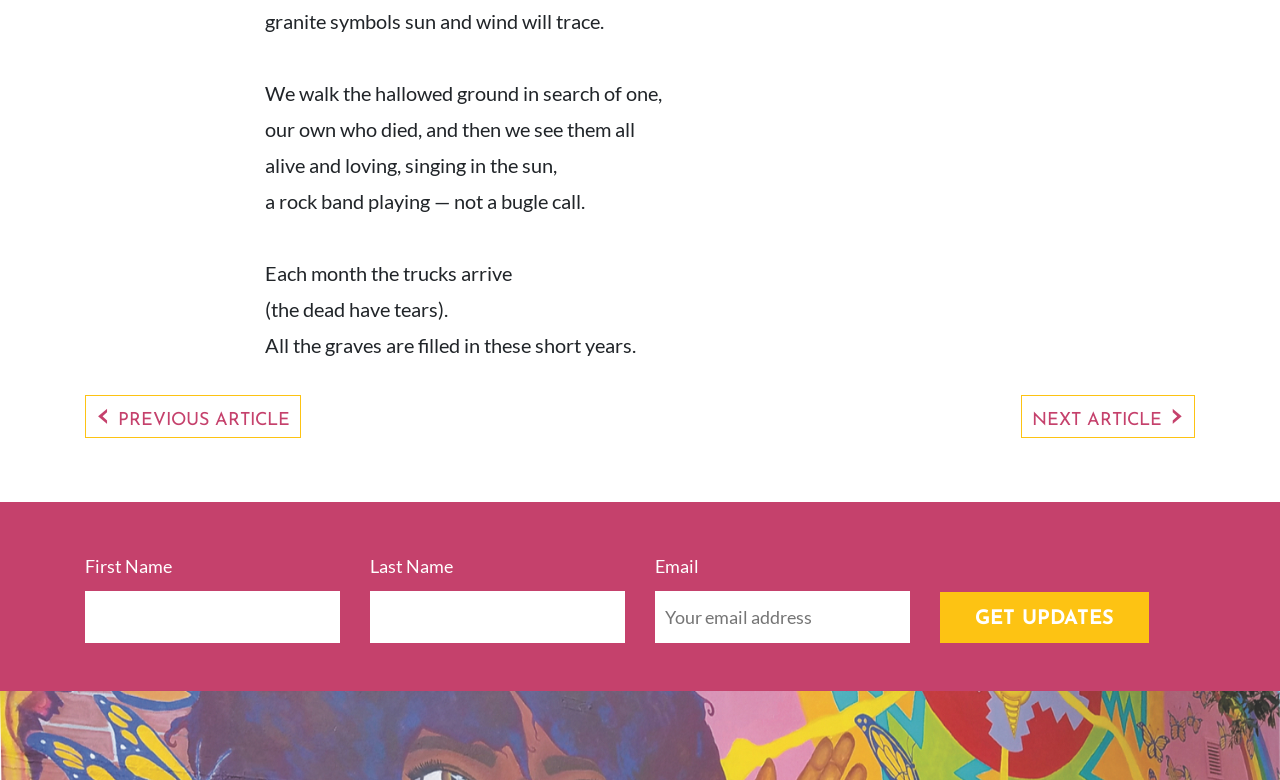What is the purpose of the form at the bottom?
Give a one-word or short phrase answer based on the image.

To get updates